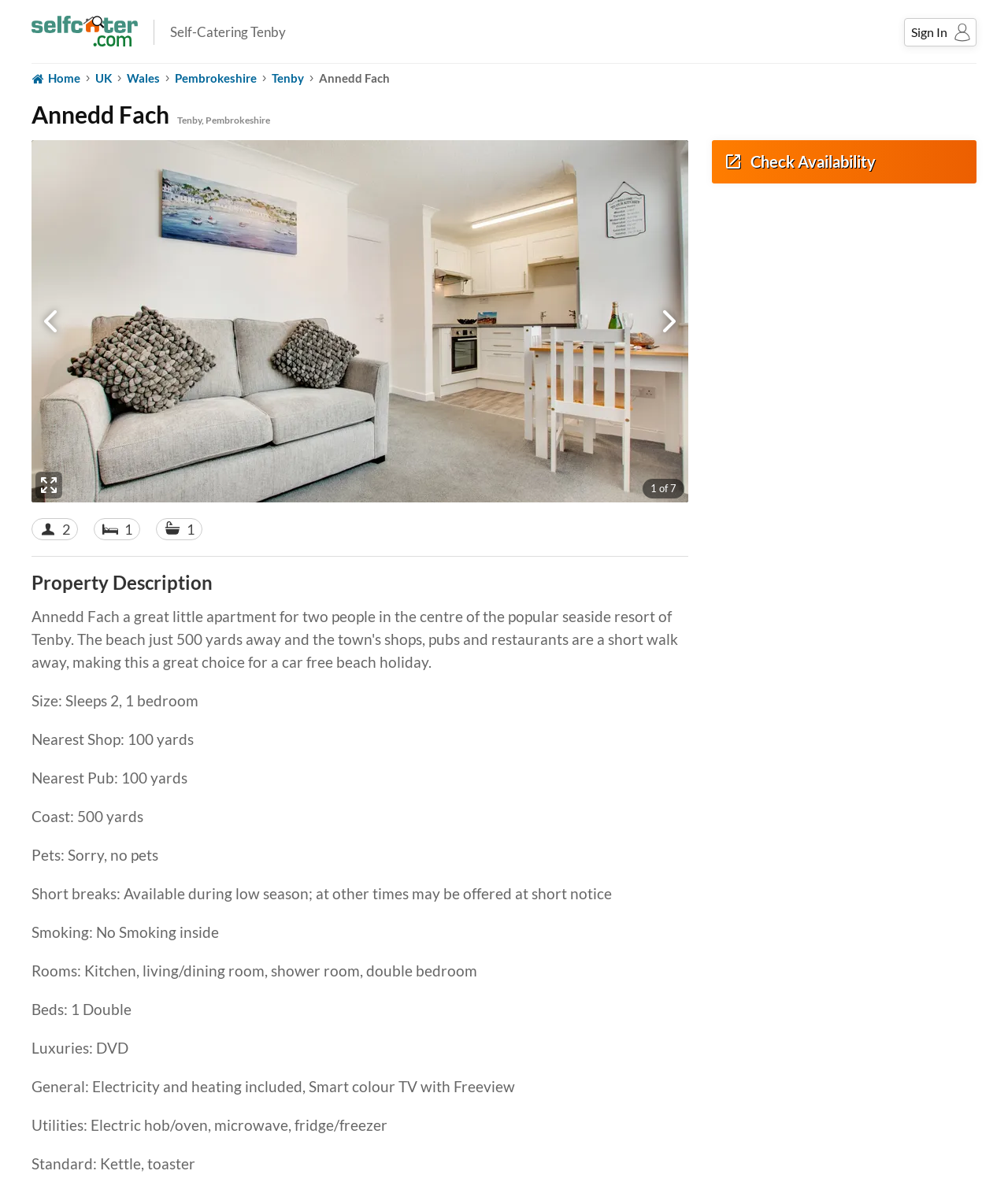Please determine the bounding box coordinates of the clickable area required to carry out the following instruction: "View property description". The coordinates must be four float numbers between 0 and 1, represented as [left, top, right, bottom].

[0.031, 0.48, 0.683, 0.497]